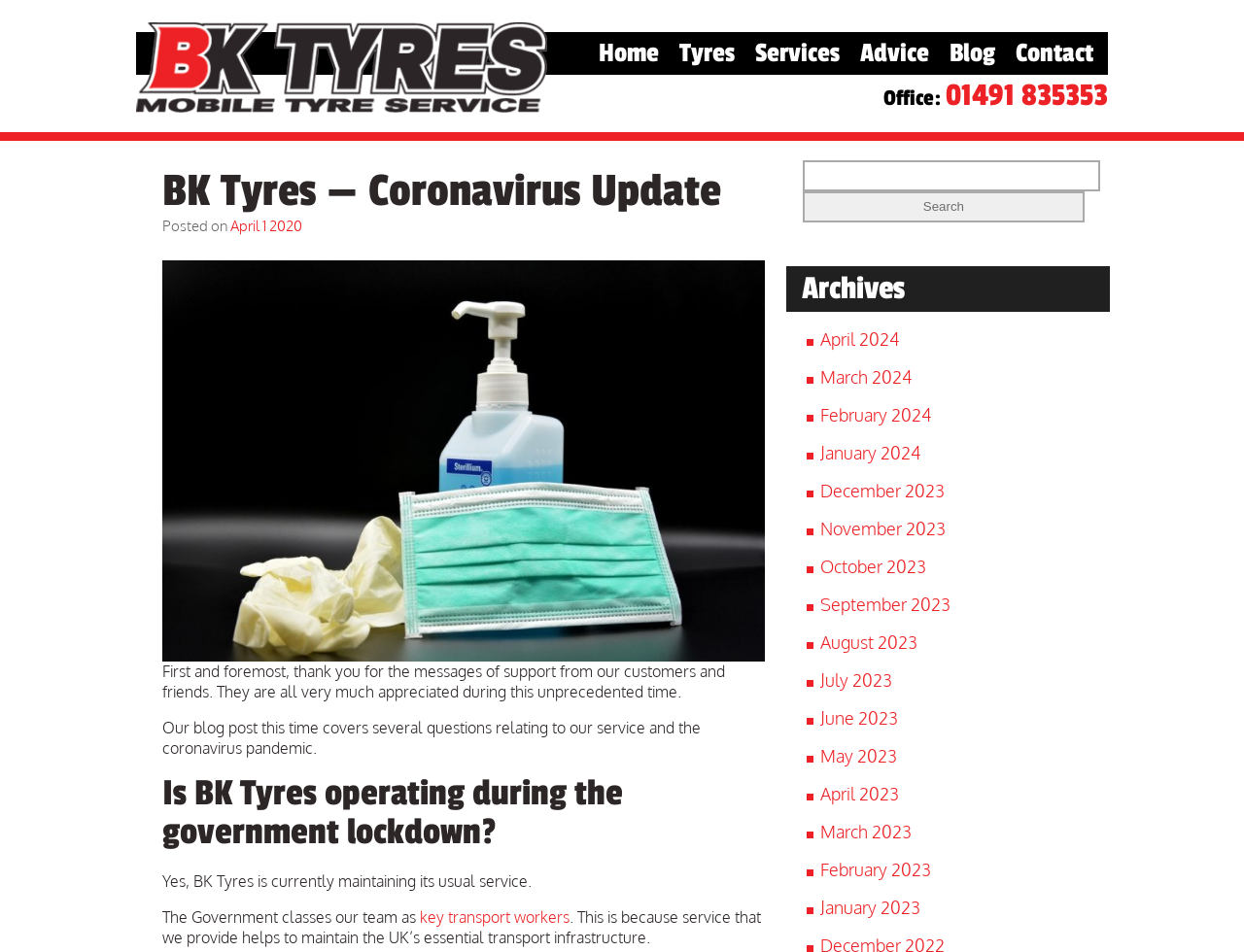Locate the bounding box coordinates of the clickable element to fulfill the following instruction: "Call the office". Provide the coordinates as four float numbers between 0 and 1 in the format [left, top, right, bottom].

[0.76, 0.082, 0.891, 0.119]